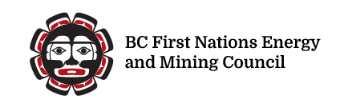Give a detailed account of everything present in the image.

The logo of the BC First Nations Energy and Mining Council prominently features a stylized design that integrates Indigenous cultural elements. At its center is a traditional mask, characterized by distinctive facial features and intricate patterns, surrounded by a circular motif that likely symbolizes community and unity. The logo is rendered in bold black, red, and white colors, reinforcing its cultural significance. Accompanying the emblem, the name of the organization, "BC First Nations Energy and Mining Council," is displayed in a modern font, emphasizing their focus on resource management and Indigenous leadership in British Columbia. This image represents the council's commitment to working alongside First Nations communities in energy and mining initiatives, promoting sustainable practices and governance.